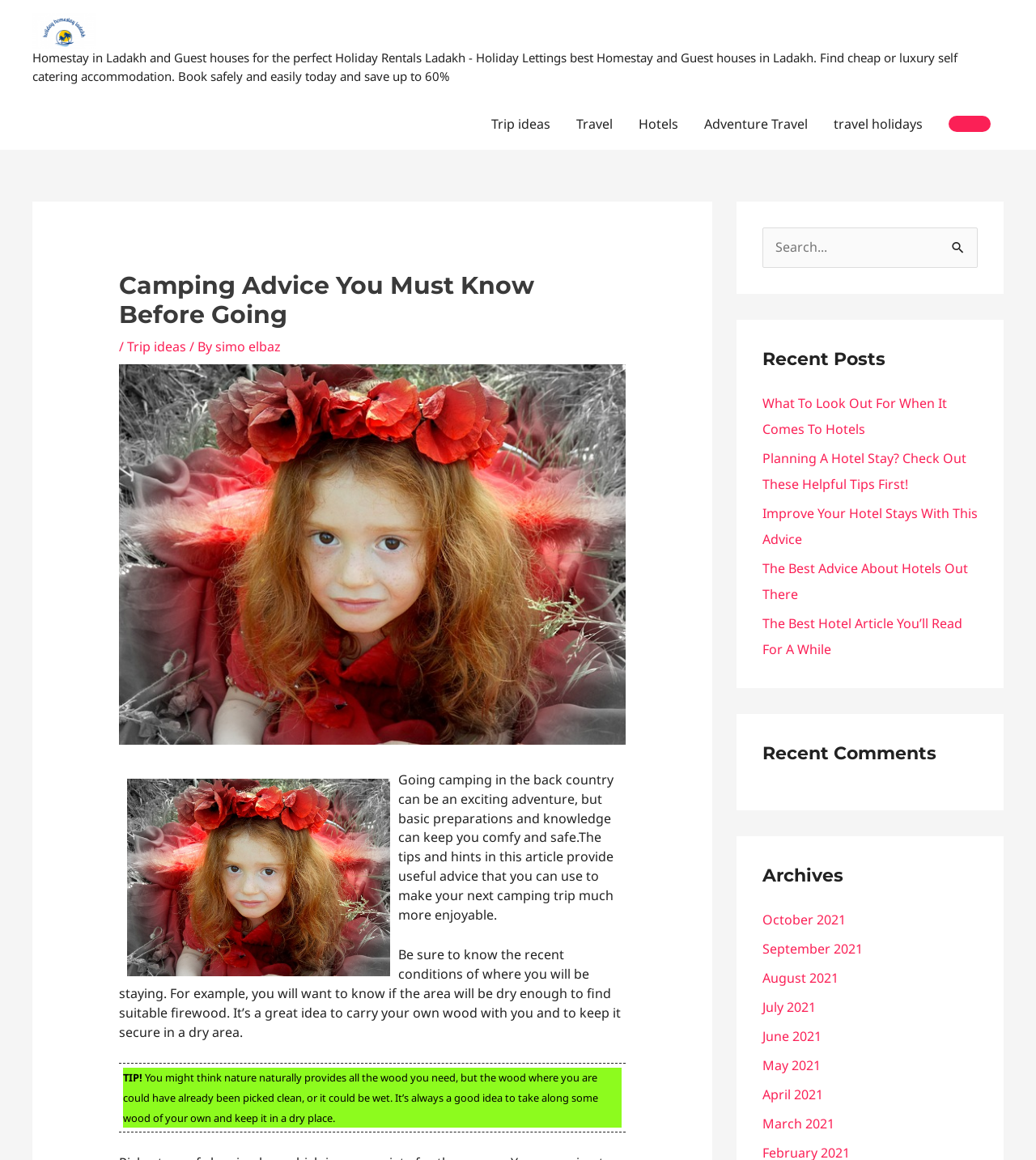Please identify the bounding box coordinates of the area I need to click to accomplish the following instruction: "View recent posts".

[0.736, 0.298, 0.944, 0.321]